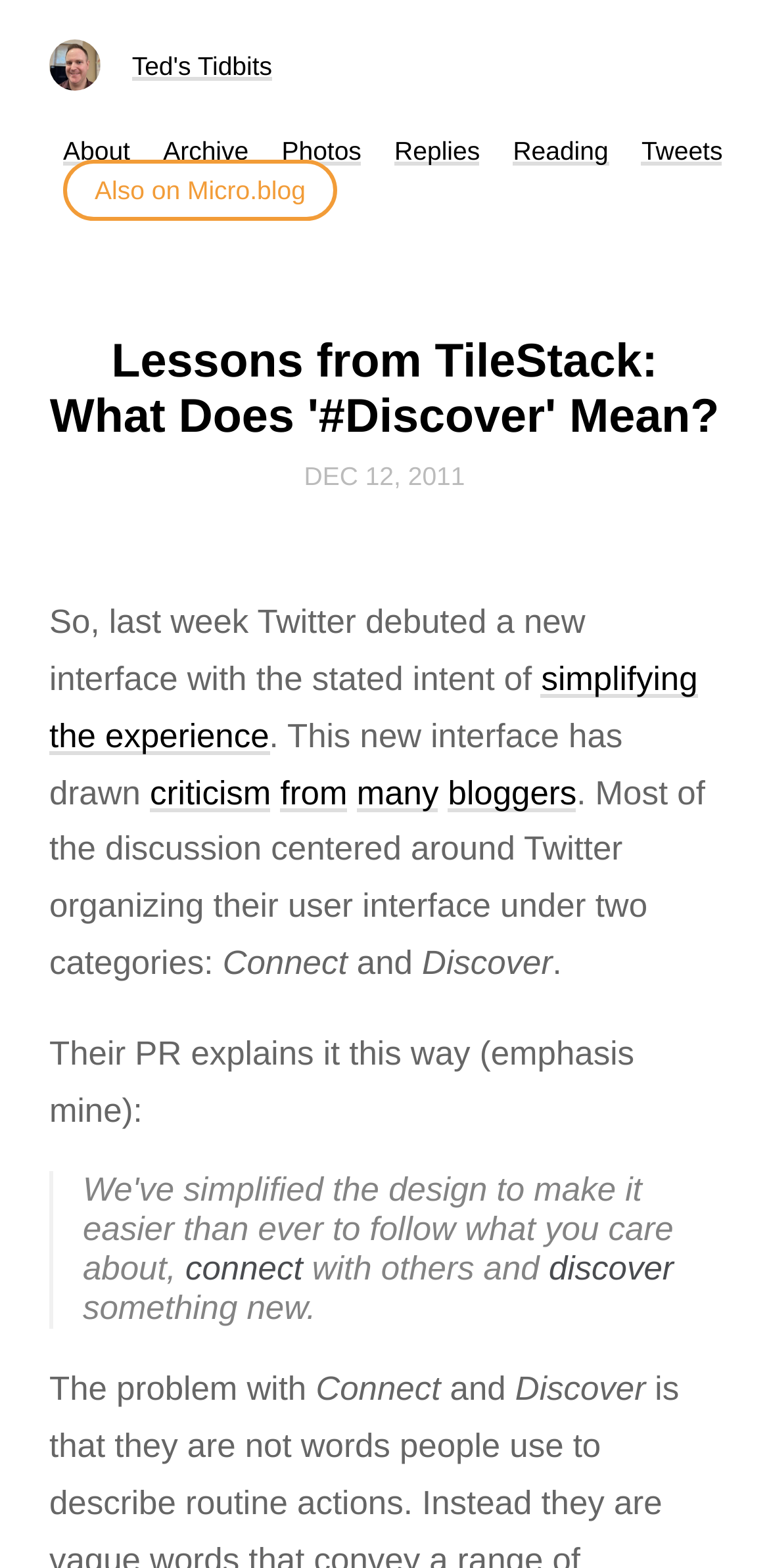Examine the screenshot and answer the question in as much detail as possible: What does 'Discover' mean according to Twitter's PR?

According to Twitter's PR, 'Discover' means to discover something new, as stated in the blockquote section of the article.